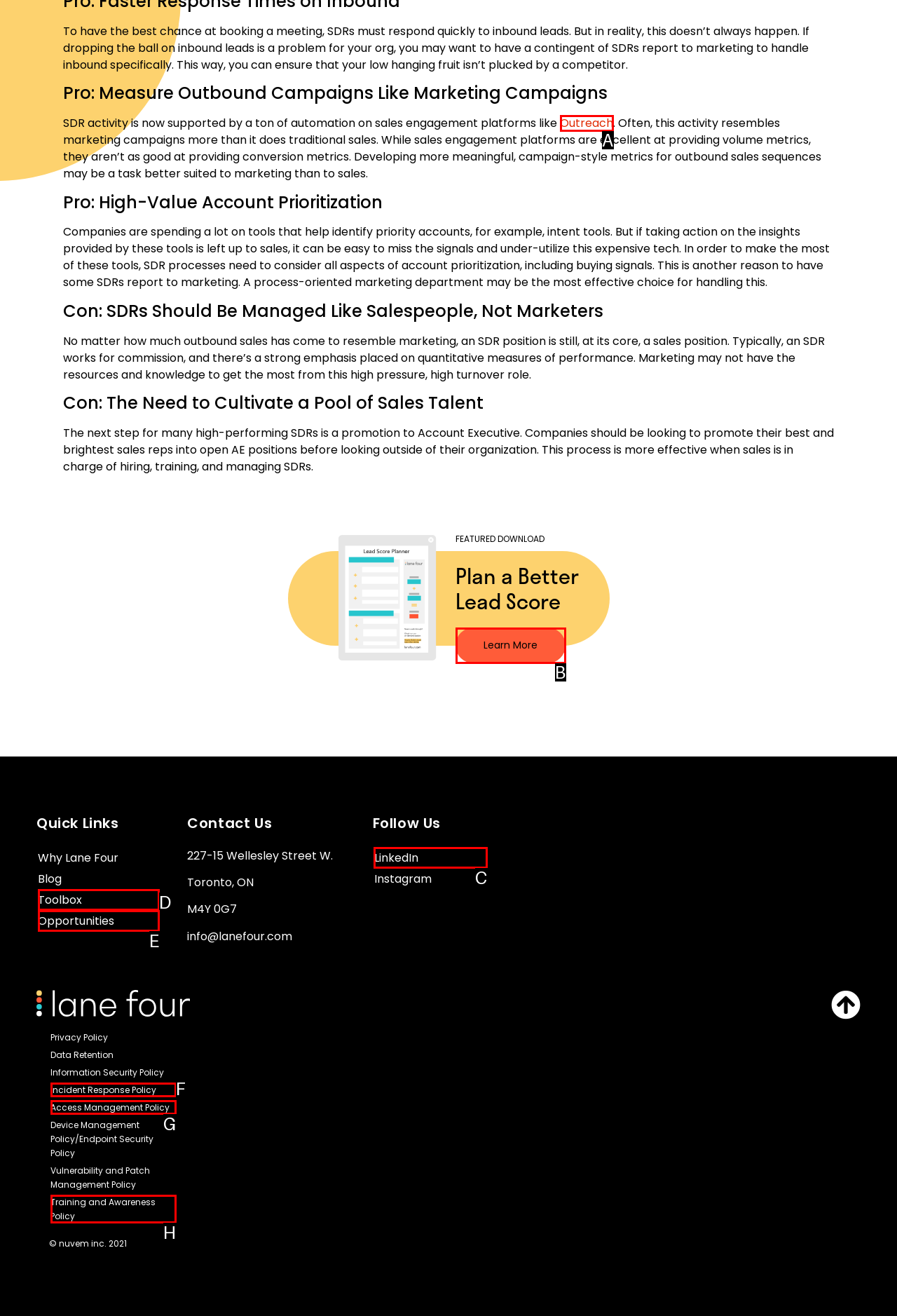Given the description: Training and Awareness Policy
Identify the letter of the matching UI element from the options.

H